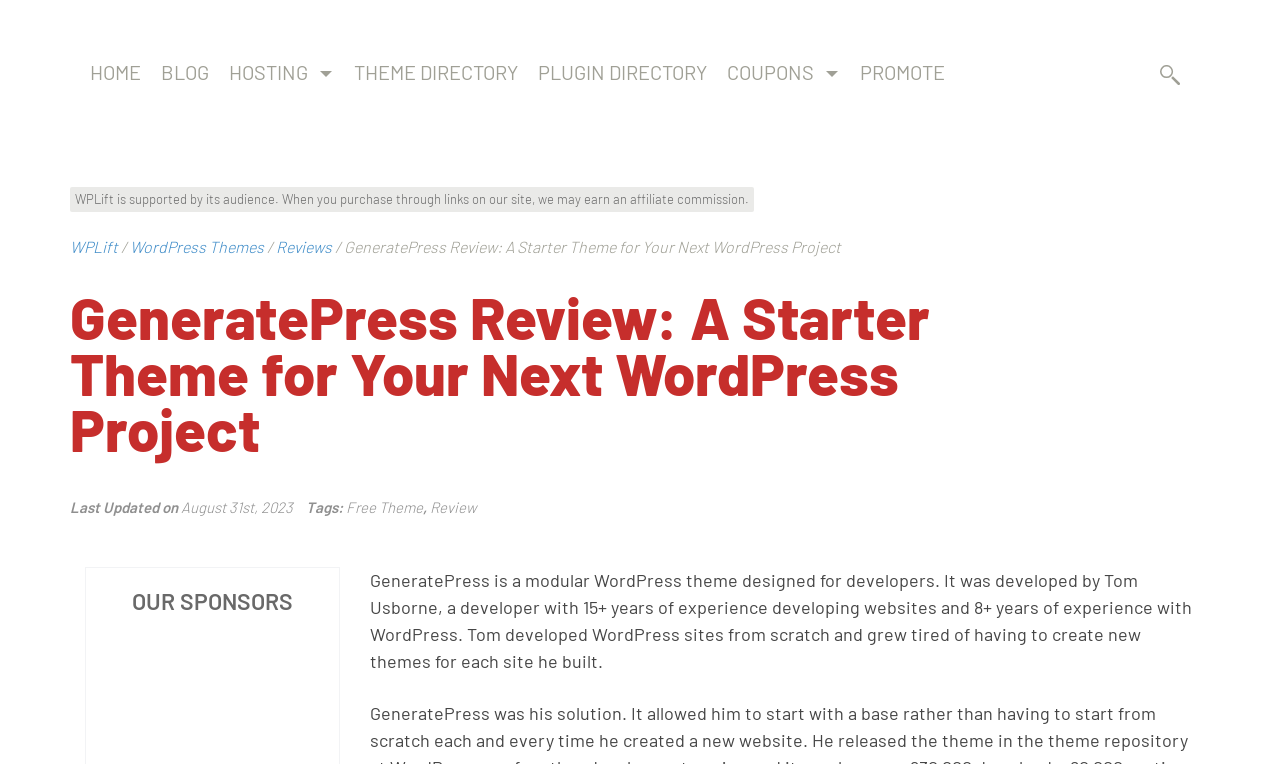Generate an in-depth caption that captures all aspects of the webpage.

The webpage is a review of the GeneratePress theme, a base starter theme created by experienced WordPress developer Tom Usborne. At the top, there is a main navigation menu with 8 links, including "HOME", "BLOG", "HOSTING", and "THEME DIRECTORY", among others. Below the navigation menu, there is a header section with a disclaimer stating that WPLift earns affiliate commissions from purchases made through links on their site.

In the main content area, there is a heading that reads "GeneratePress Review: A Starter Theme for Your Next WordPress Project". Below the heading, there is a brief introduction to the theme, stating that it was developed by Tom Usborne, a developer with 15+ years of experience developing websites and 8+ years of experience with WordPress. The introduction explains that Tom developed WordPress sites from scratch and grew tired of having to create new themes for each site he built, leading to the creation of GeneratePress.

To the right of the introduction, there are several links, including "WPLift", "WordPress Themes", "Reviews", and tags such as "Free Theme" and "Review". Above the introduction, there is a section with the date "August 31st, 2023" and a heading that reads "OUR SPONSORS".